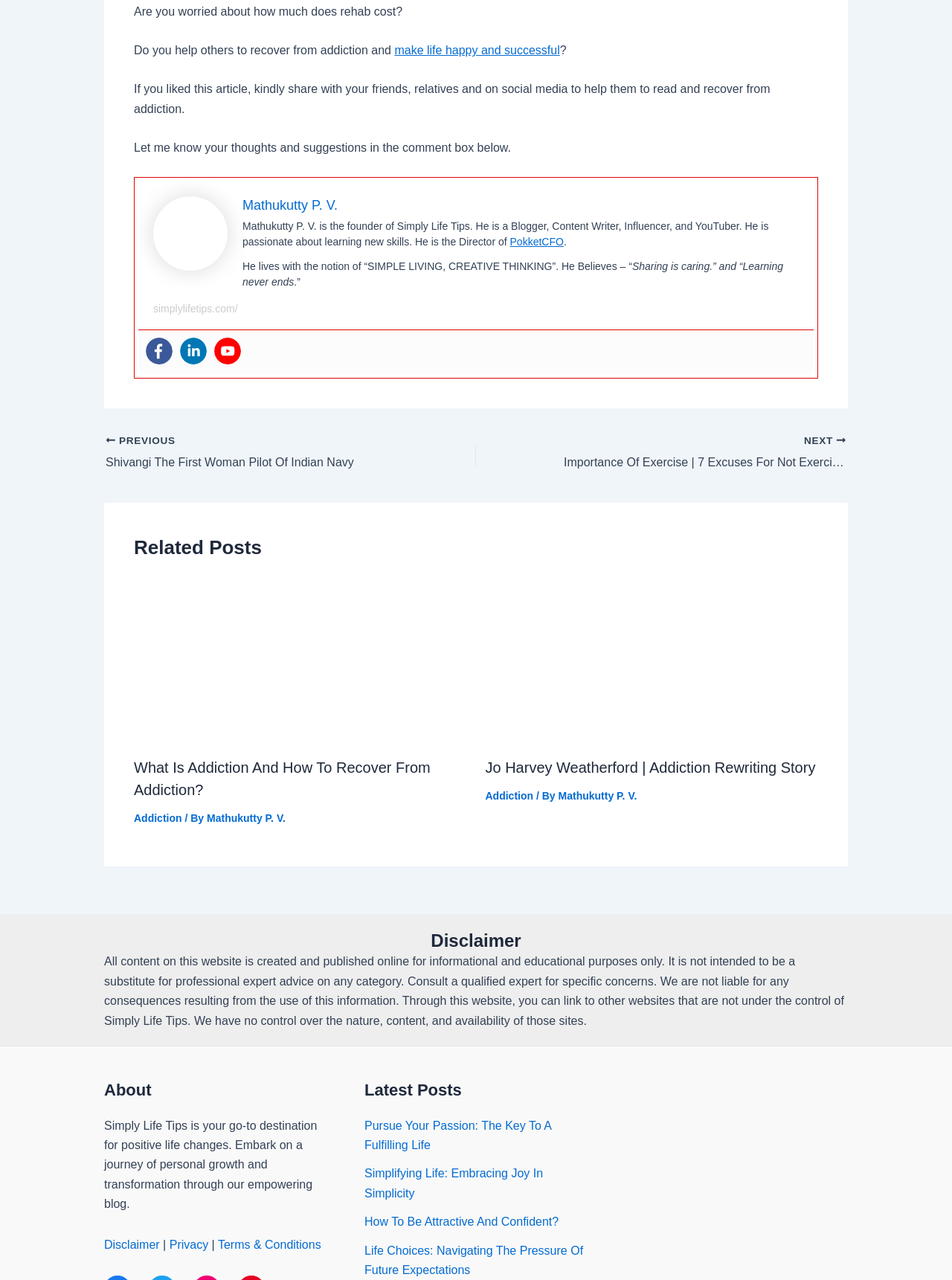Please identify the bounding box coordinates of the element that needs to be clicked to execute the following command: "Read about HMG-CoA Reductase". Provide the bounding box using four float numbers between 0 and 1, formatted as [left, top, right, bottom].

None